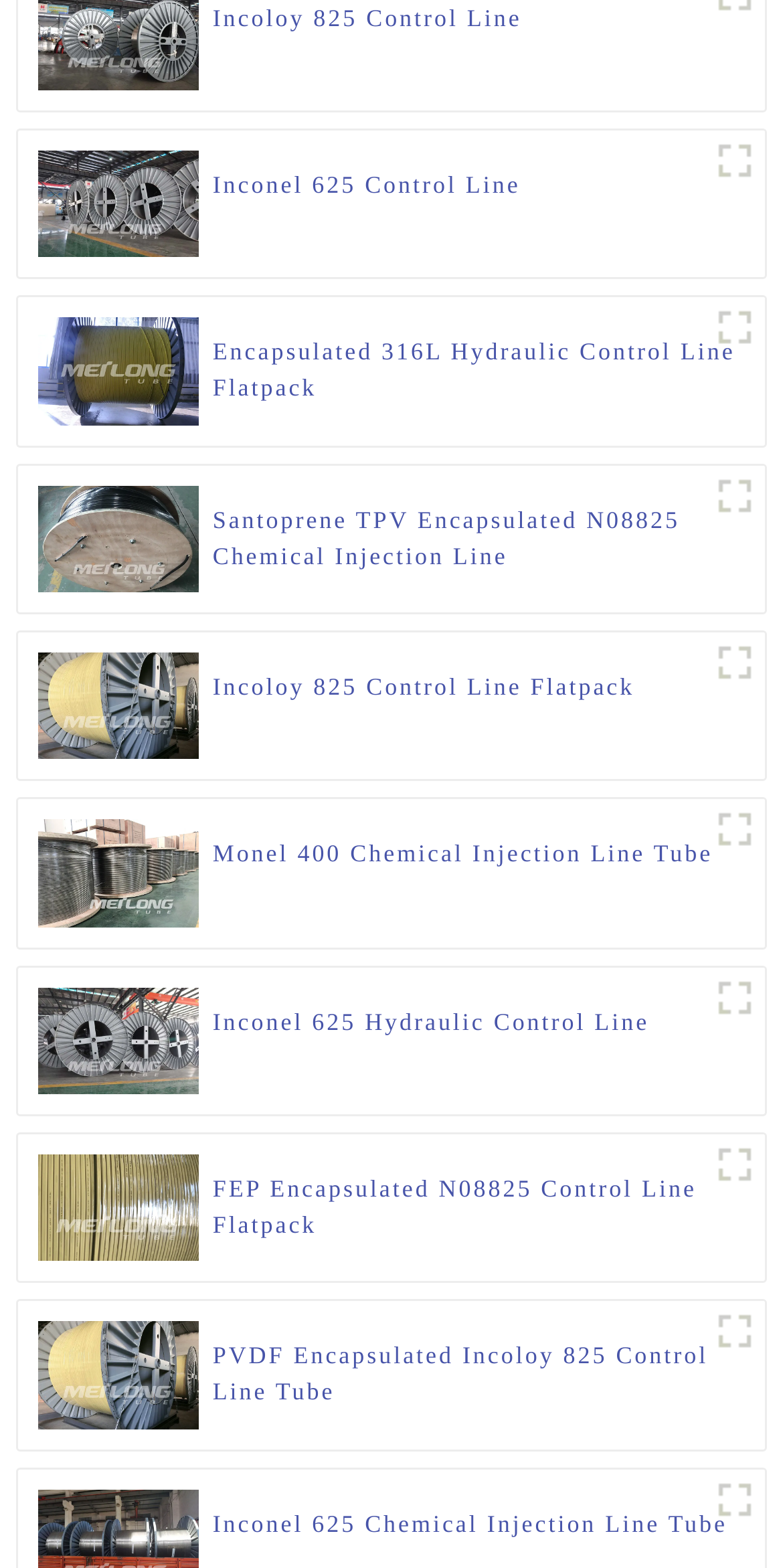Kindly determine the bounding box coordinates for the area that needs to be clicked to execute this instruction: "Open Encapsulated 316L Hydraulic Control Line Flatpack page".

[0.272, 0.213, 0.952, 0.259]